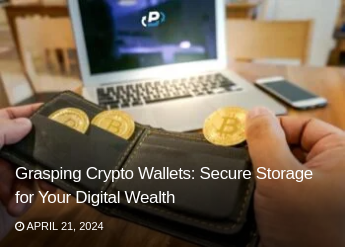When was the article published?
Using the image, answer in one word or phrase.

April 21, 2024